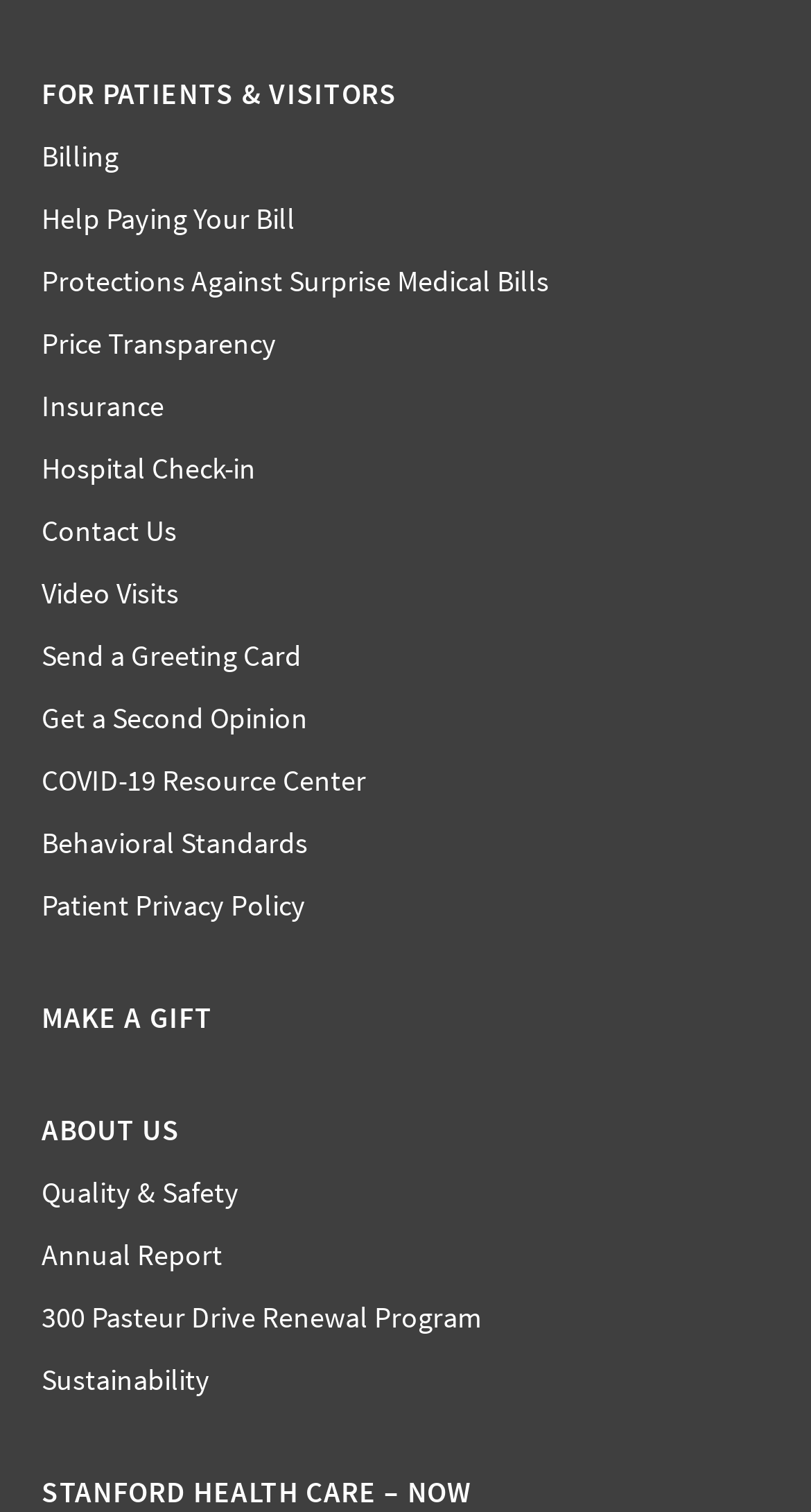Please identify the bounding box coordinates of the region to click in order to complete the given instruction: "Click on 'No'". The coordinates should be four float numbers between 0 and 1, i.e., [left, top, right, bottom].

None